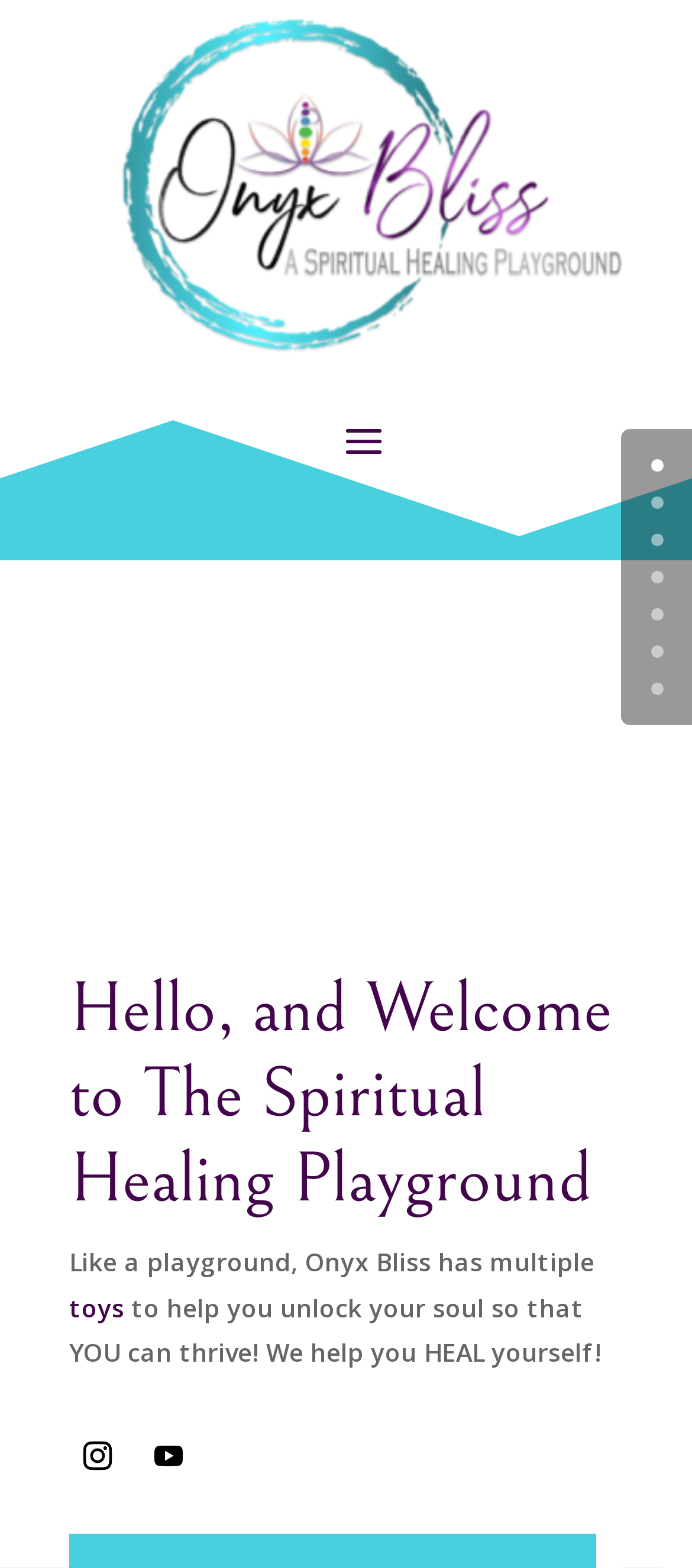Please identify the bounding box coordinates of the area I need to click to accomplish the following instruction: "Click on the link to learn more about the spiritual healing playground".

[0.485, 0.264, 0.567, 0.3]